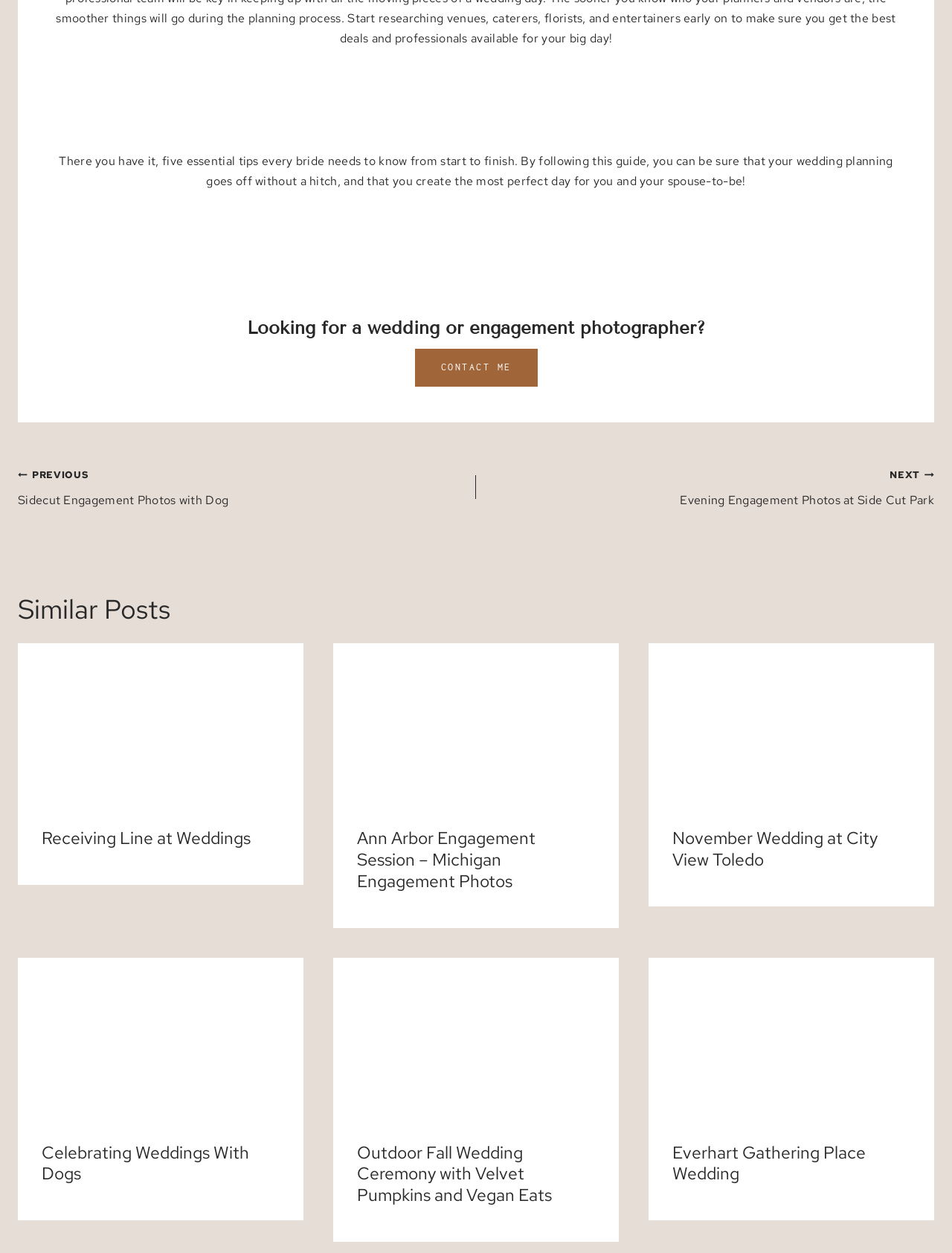How many figures are there at the top of the page?
Look at the image and respond with a single word or a short phrase.

2